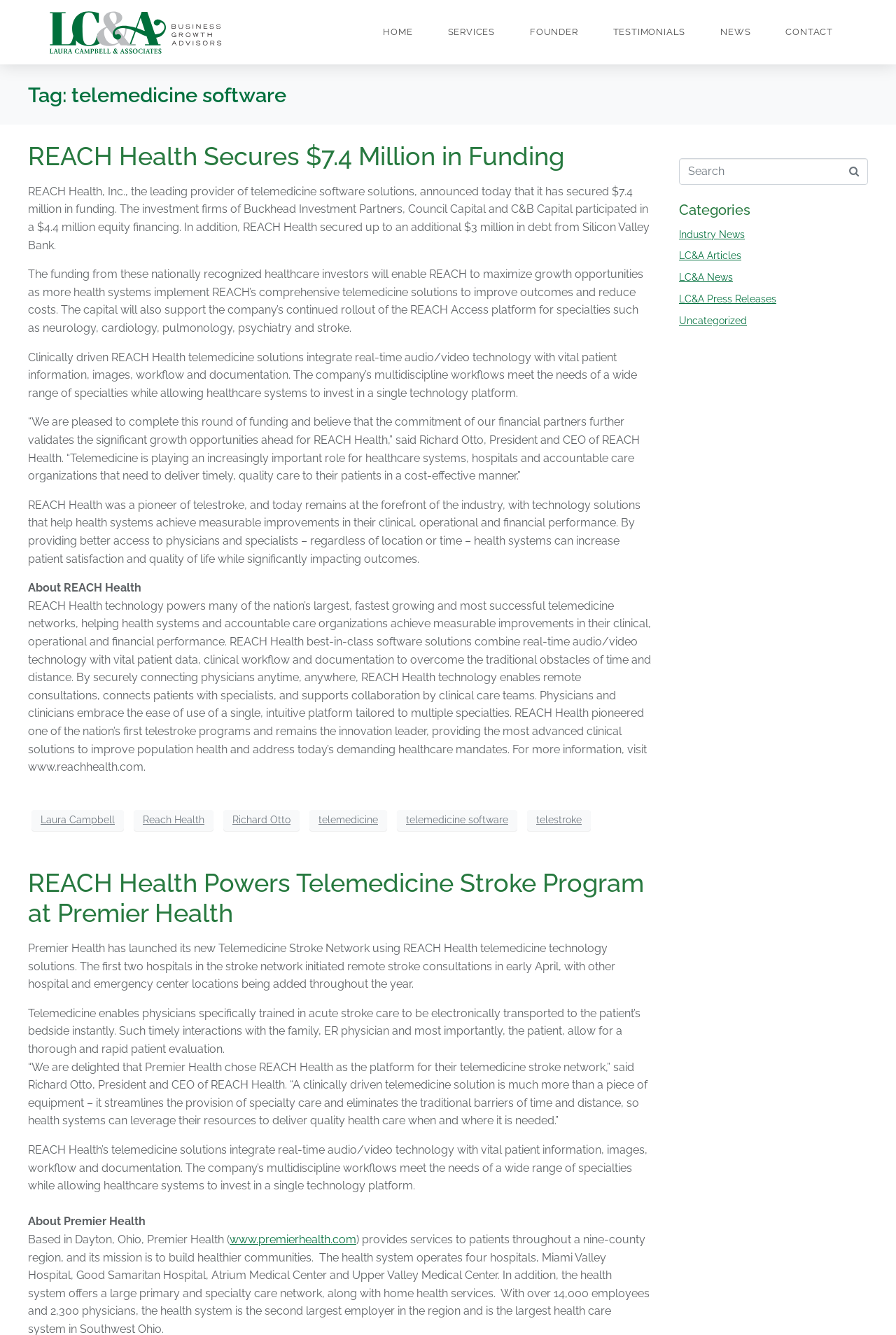Given the description: "Contact", determine the bounding box coordinates of the UI element. The coordinates should be formatted as four float numbers between 0 and 1, [left, top, right, bottom].

[0.861, 0.0, 0.945, 0.048]